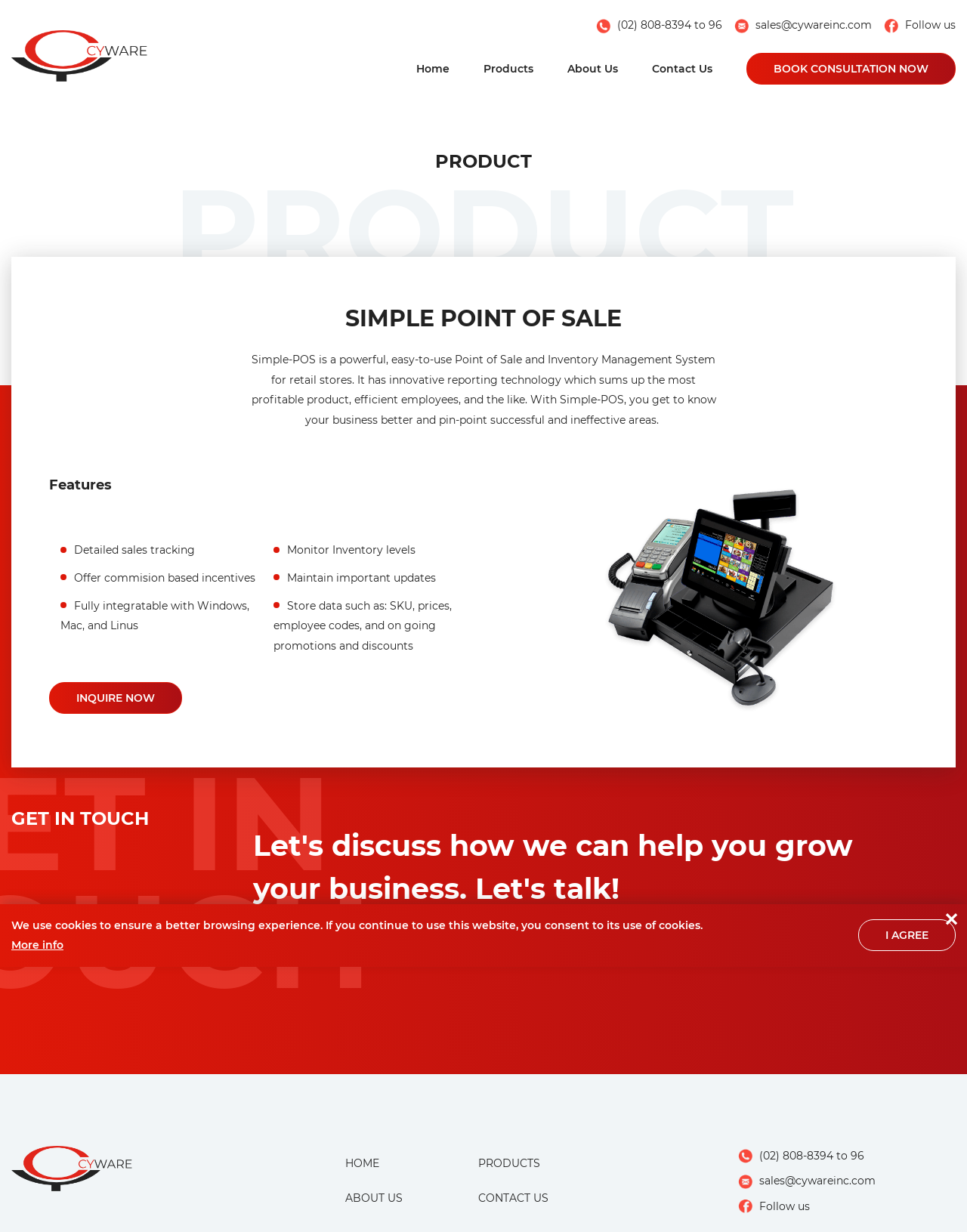Answer the question below in one word or phrase:
How can I get in touch with the company?

Click on CONTACT US